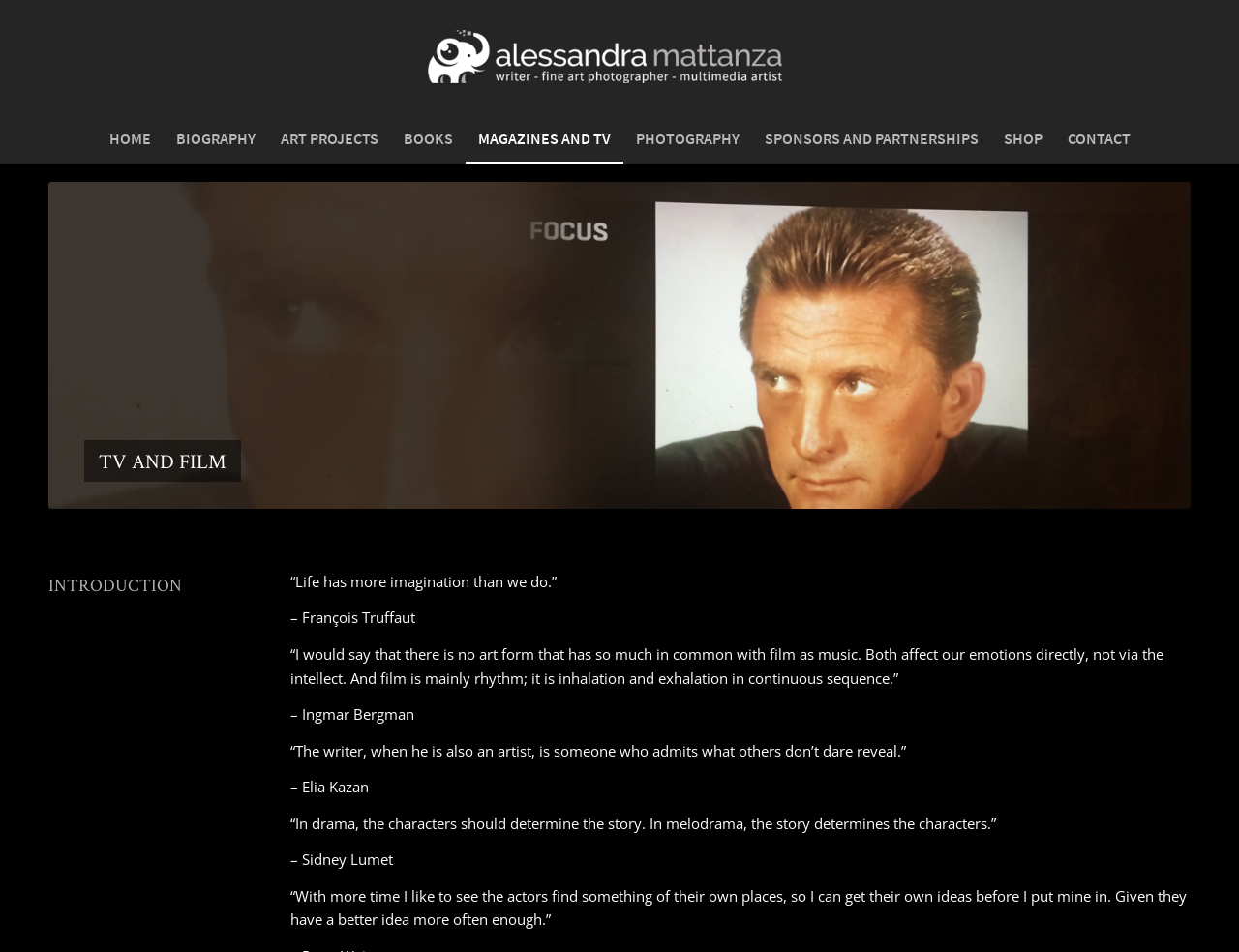Provide an in-depth description of the elements and layout of the webpage.

The webpage is about Alessandra Mattanza, an individual involved in TV and film. At the top, there is a logo or image of Alessandra Mattanza, accompanied by a link labeled "log0-latest". Below this, there is a vertical menu with 9 menu items: HOME, BIOGRAPHY, ART PROJECTS, BOOKS, MAGAZINES AND TV, PHOTOGRAPHY, SPONSORS AND PARTNERSHIPS, SHOP, and CONTACT. Each menu item has a corresponding link.

On the left side of the page, there is a large image that spans most of the page's width. Above this image, there is a heading that reads "TV AND FILM". Below the image, there is another heading that reads "INTRODUCTION". 

The introduction section features a series of quotes from famous filmmakers, including François Truffaut, Ingmar Bergman, Elia Kazan, and Sidney Lumet. These quotes are presented in a vertical sequence, with each quote followed by the name of the filmmaker. The quotes discuss the art of filmmaking, the importance of imagination, and the role of the writer and director in storytelling.